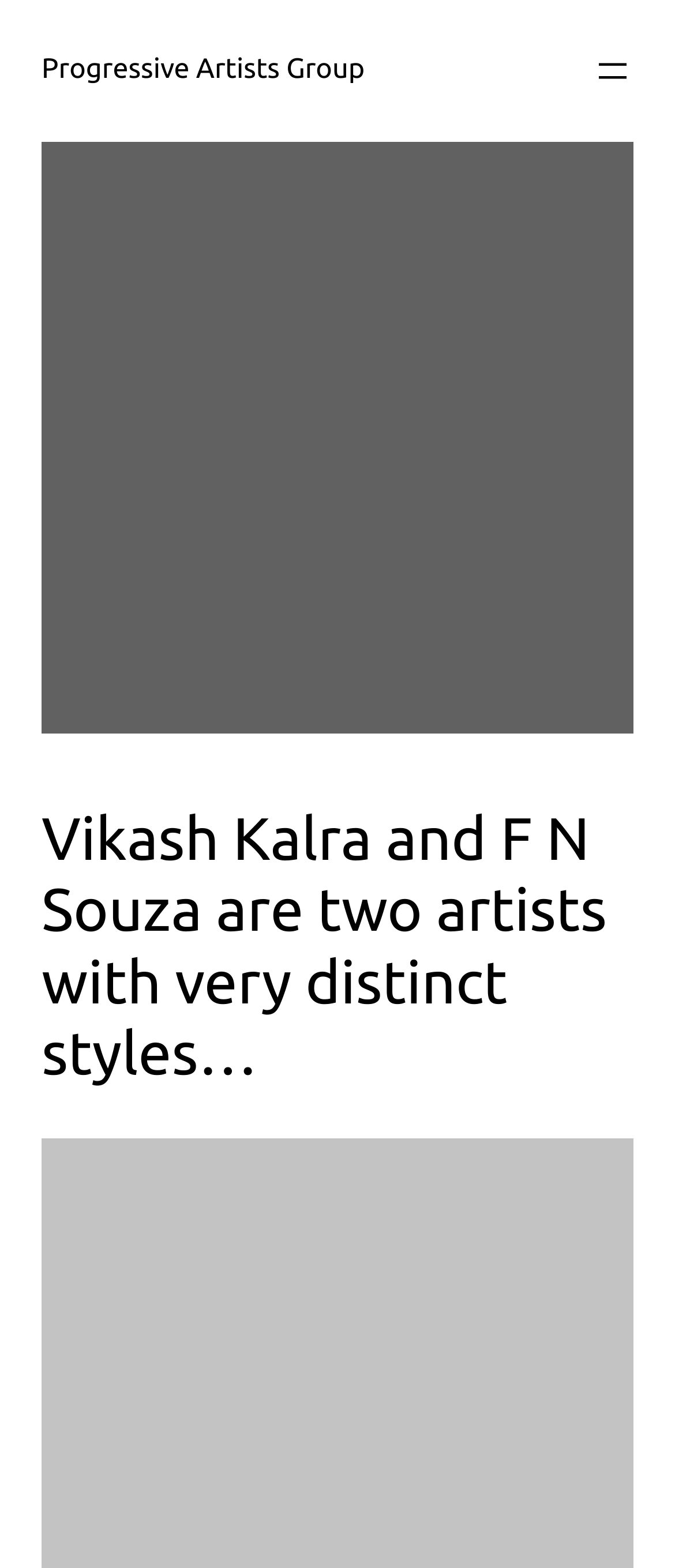Give the bounding box coordinates for the element described as: "Progressive Artists Group".

[0.062, 0.035, 0.54, 0.055]